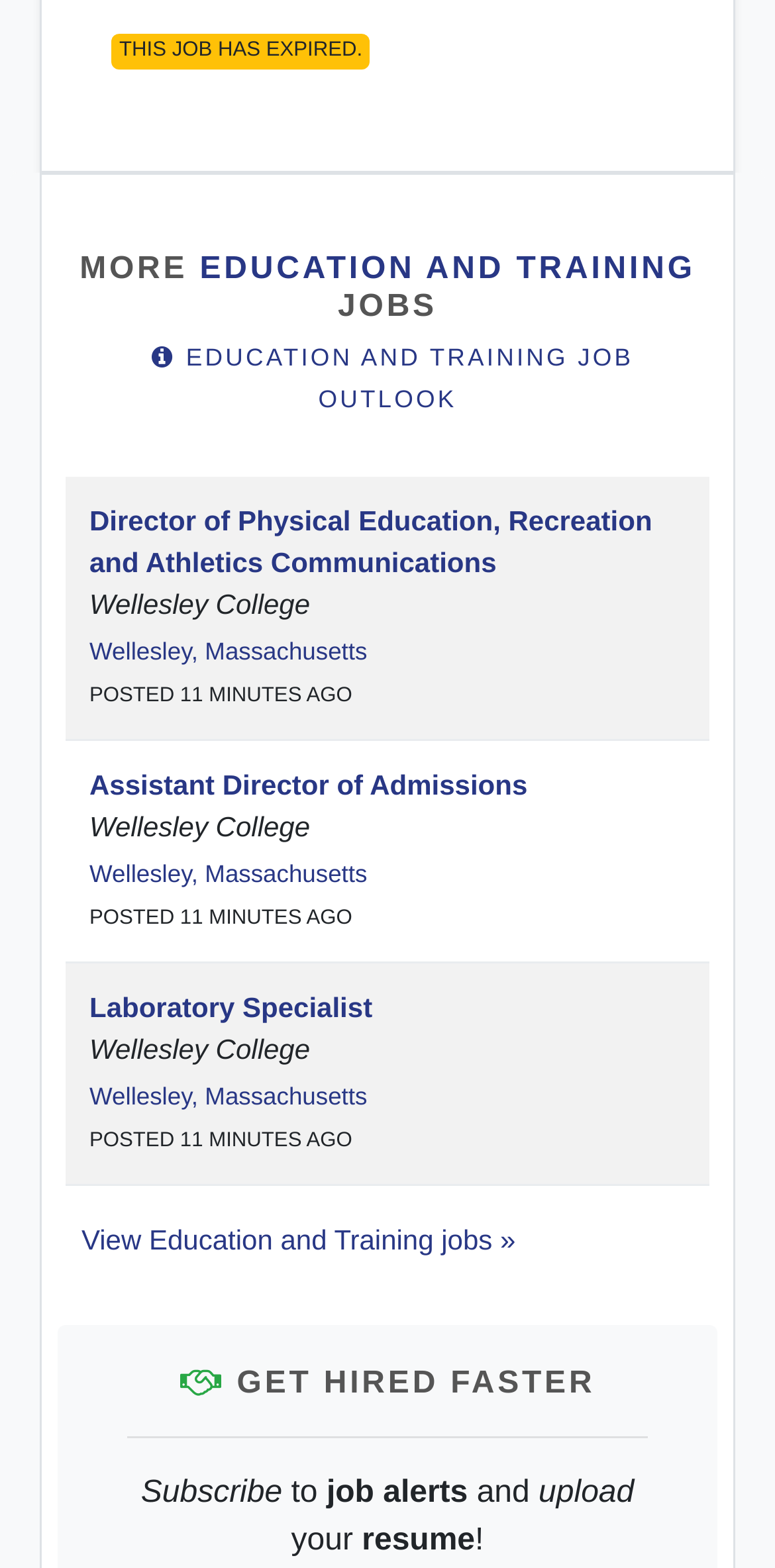Please specify the bounding box coordinates of the region to click in order to perform the following instruction: "Explore job outlook for Education and Training".

[0.085, 0.208, 0.915, 0.274]